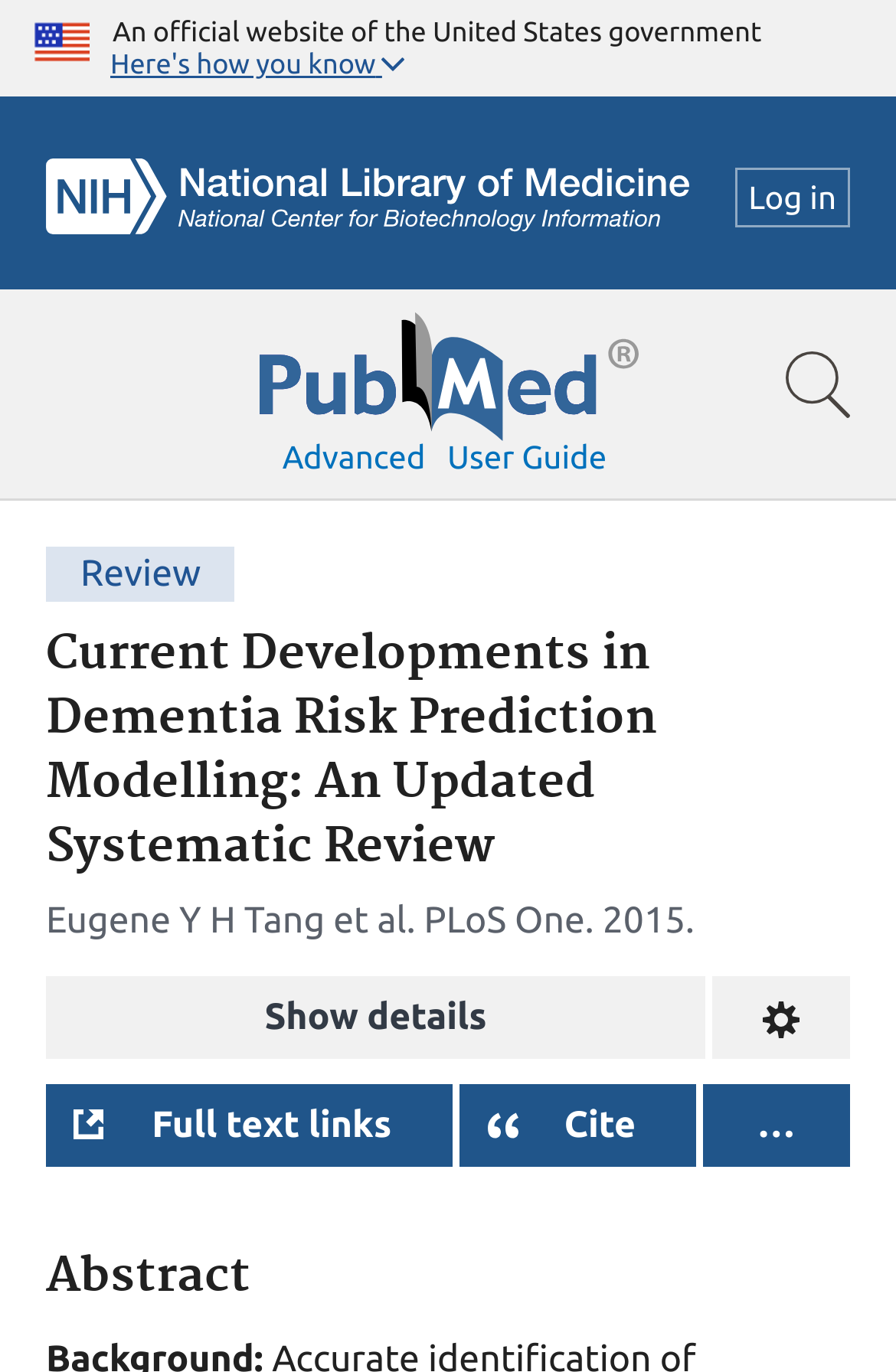Please determine the bounding box coordinates of the section I need to click to accomplish this instruction: "Log in to the system".

[0.82, 0.122, 0.949, 0.166]